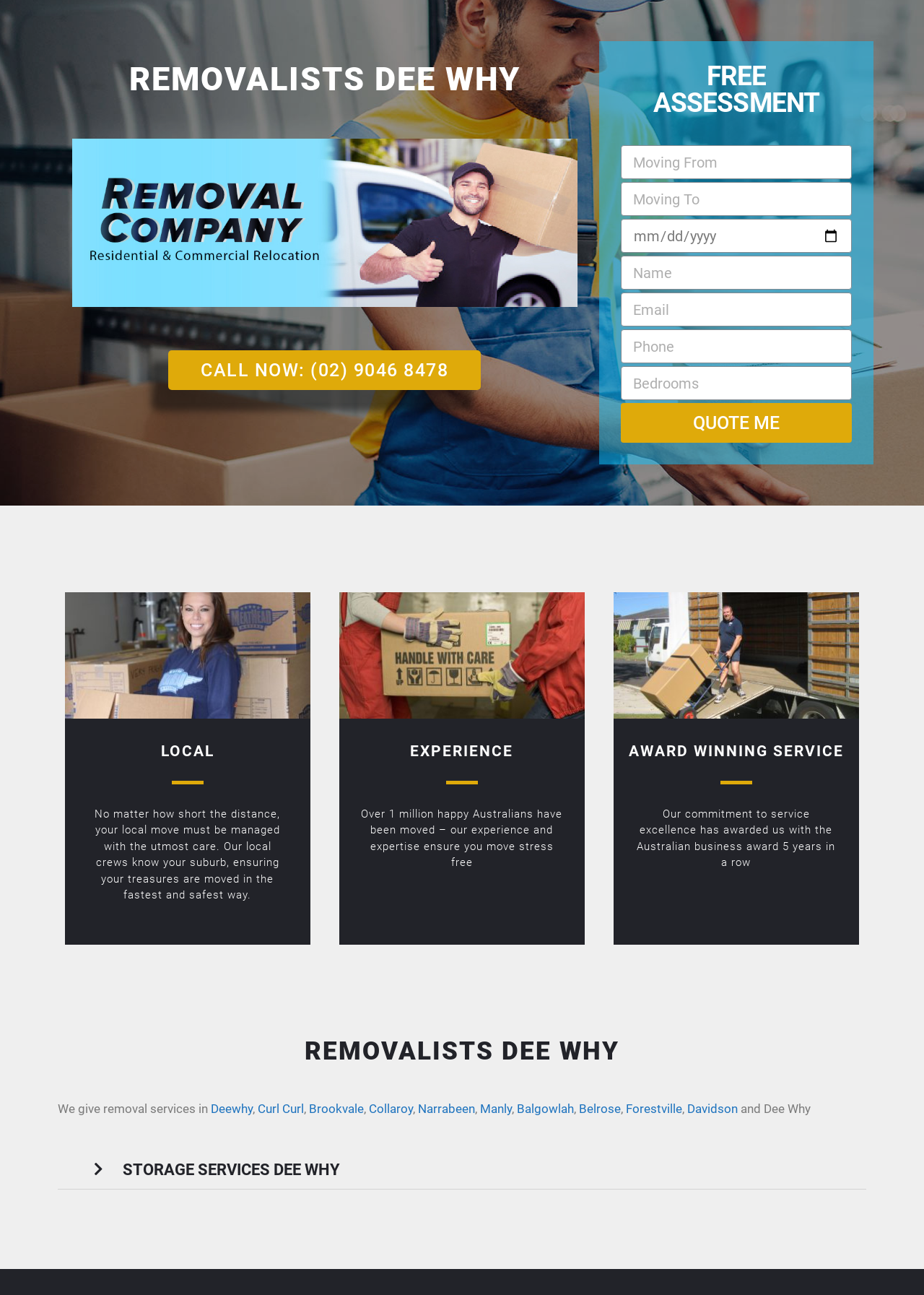What is the phone number to call for removal services?
Kindly give a detailed and elaborate answer to the question.

The phone number can be found on the button 'CALL NOW: (02) 9046 8478' which is located below the heading 'REMOVALISTS DEE WHY'.